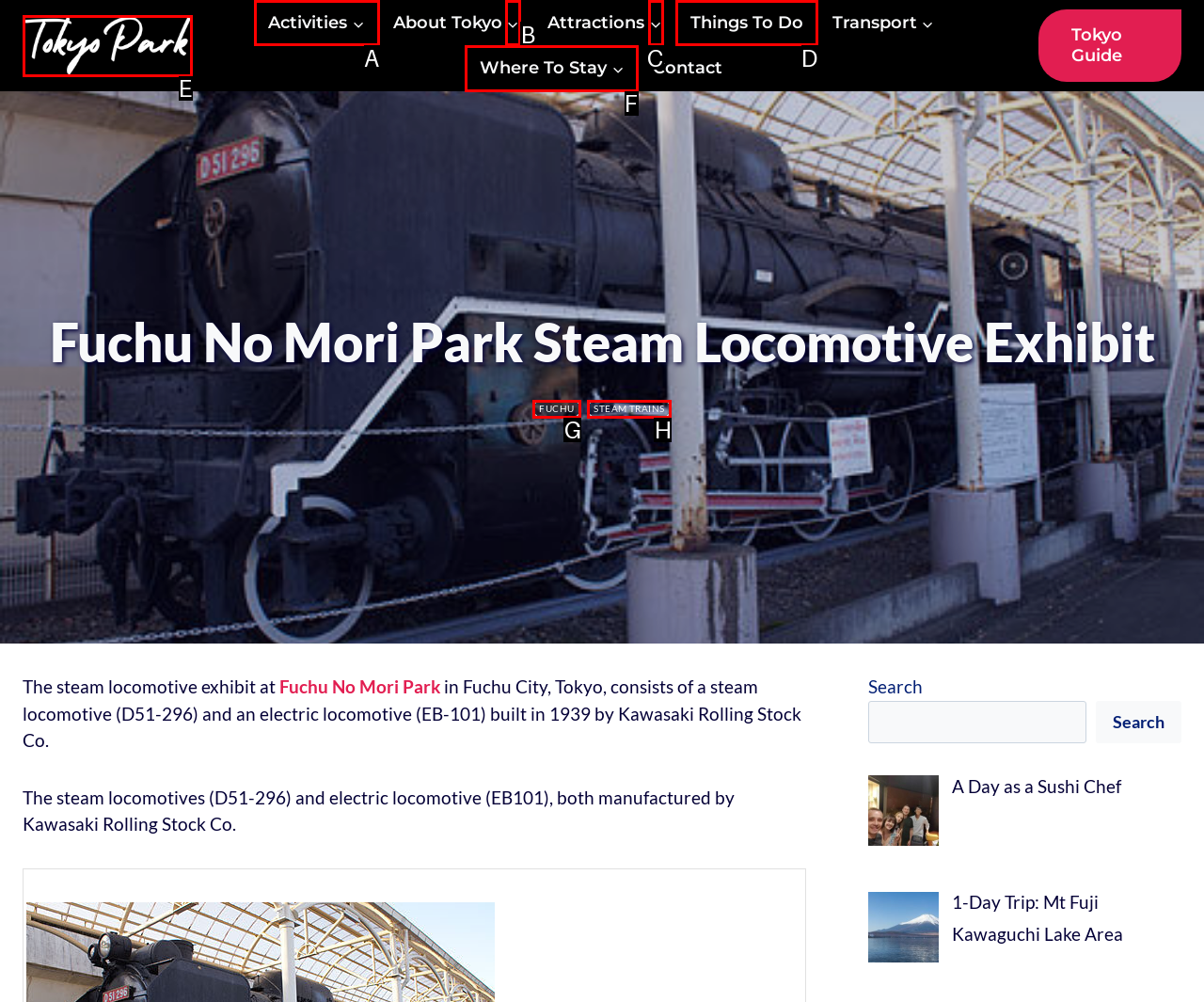Tell me which one HTML element I should click to complete the following task: Go to Activities Answer with the option's letter from the given choices directly.

A